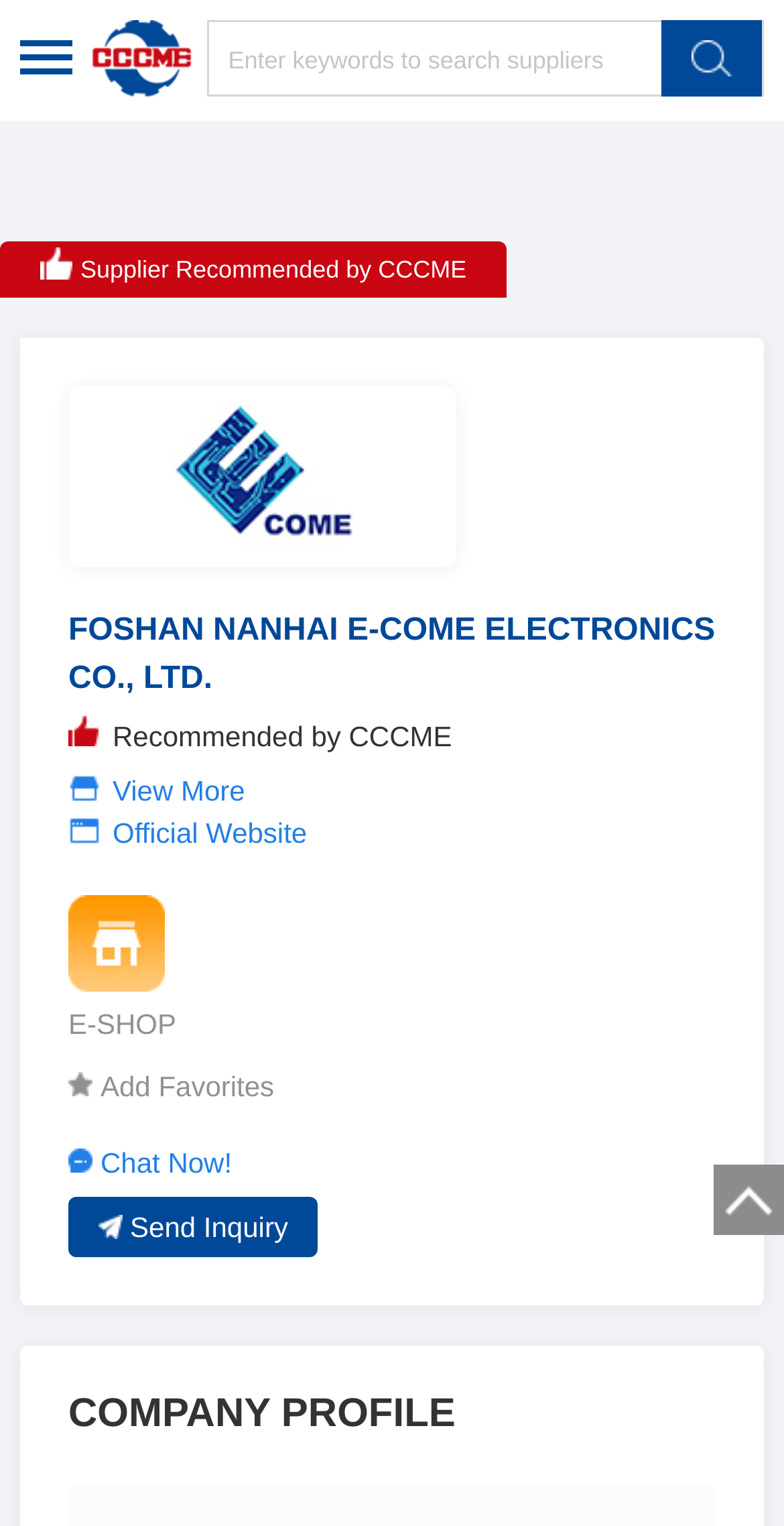Find the bounding box coordinates of the clickable region needed to perform the following instruction: "Send inquiry to E-SHOP". The coordinates should be provided as four float numbers between 0 and 1, i.e., [left, top, right, bottom].

[0.087, 0.784, 0.405, 0.824]